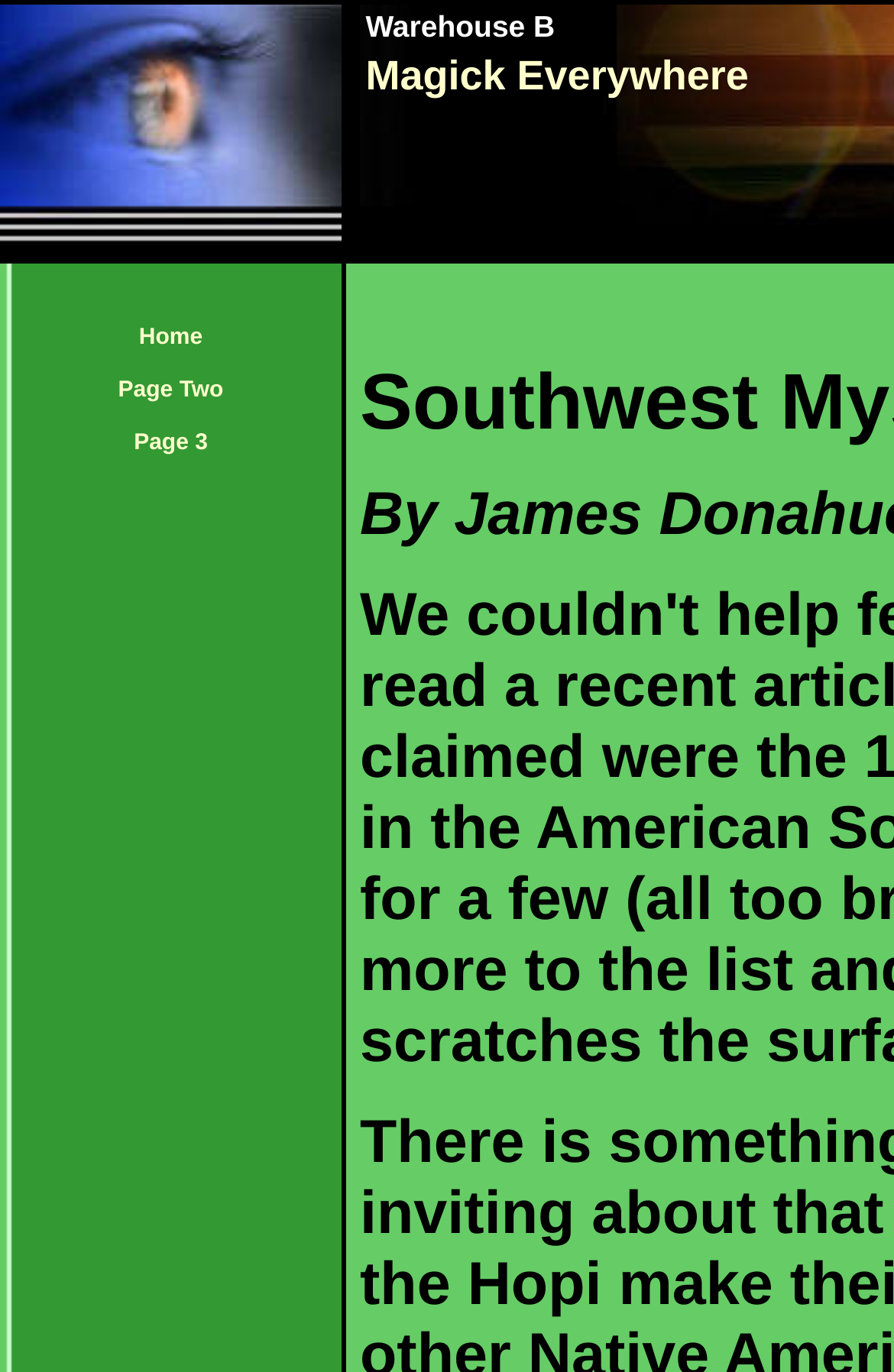How many layout table cells are in the first table? Look at the image and give a one-word or short phrase answer.

4